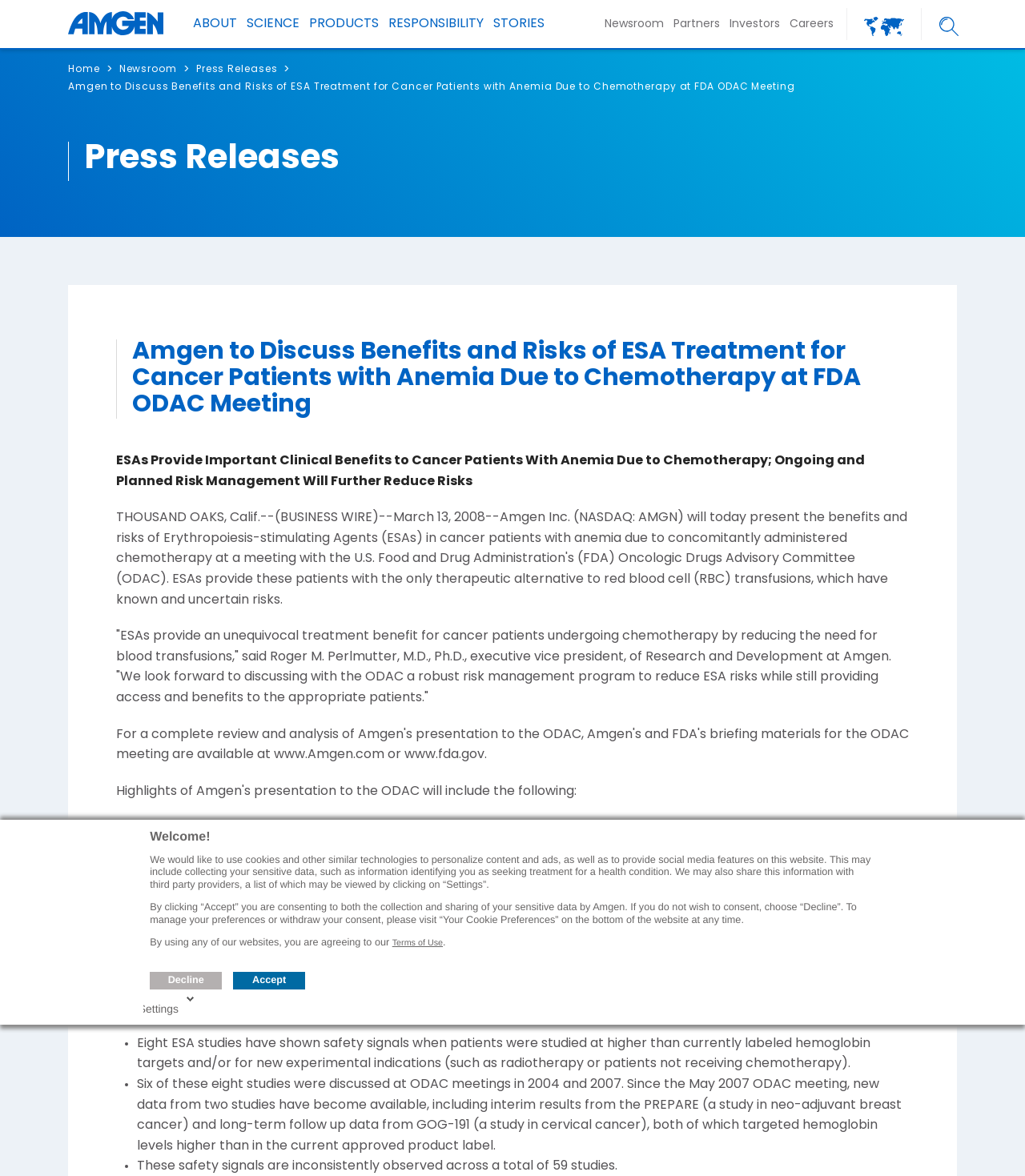Utilize the details in the image to give a detailed response to the question: What is the risk associated with ESAs?

The webpage mentions that eight ESA studies have shown safety signals when patients were studied at higher than currently labeled hemoglobin targets and/or for new experimental indications, which is a risk associated with ESAs.